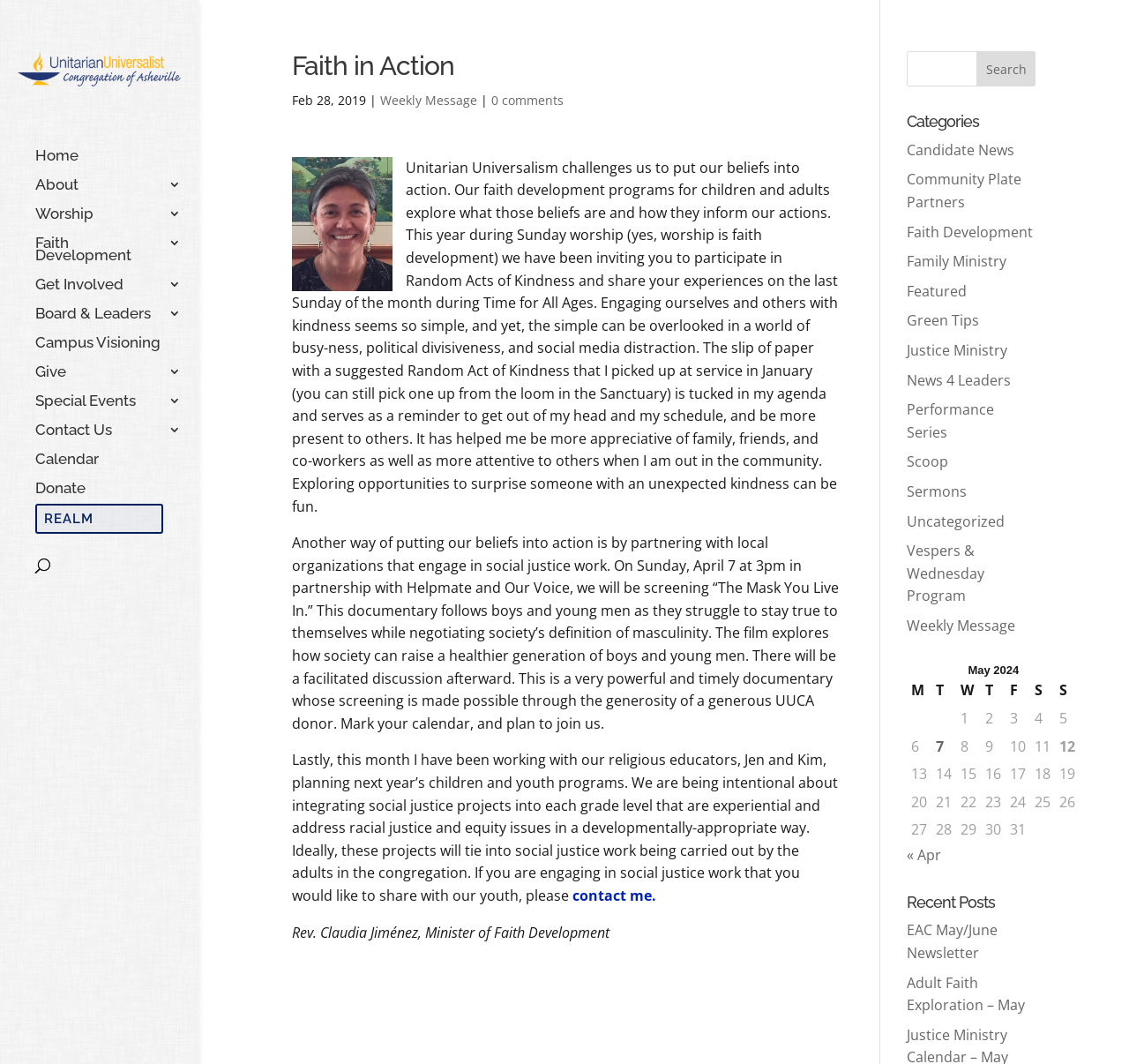Refer to the image and offer a detailed explanation in response to the question: What is the name of the congregation?

I found the answer by looking at the top-left corner of the webpage, where it says 'Faith in Action - Unitarian Universalist Congregation of Asheville'. This is likely the name of the congregation.